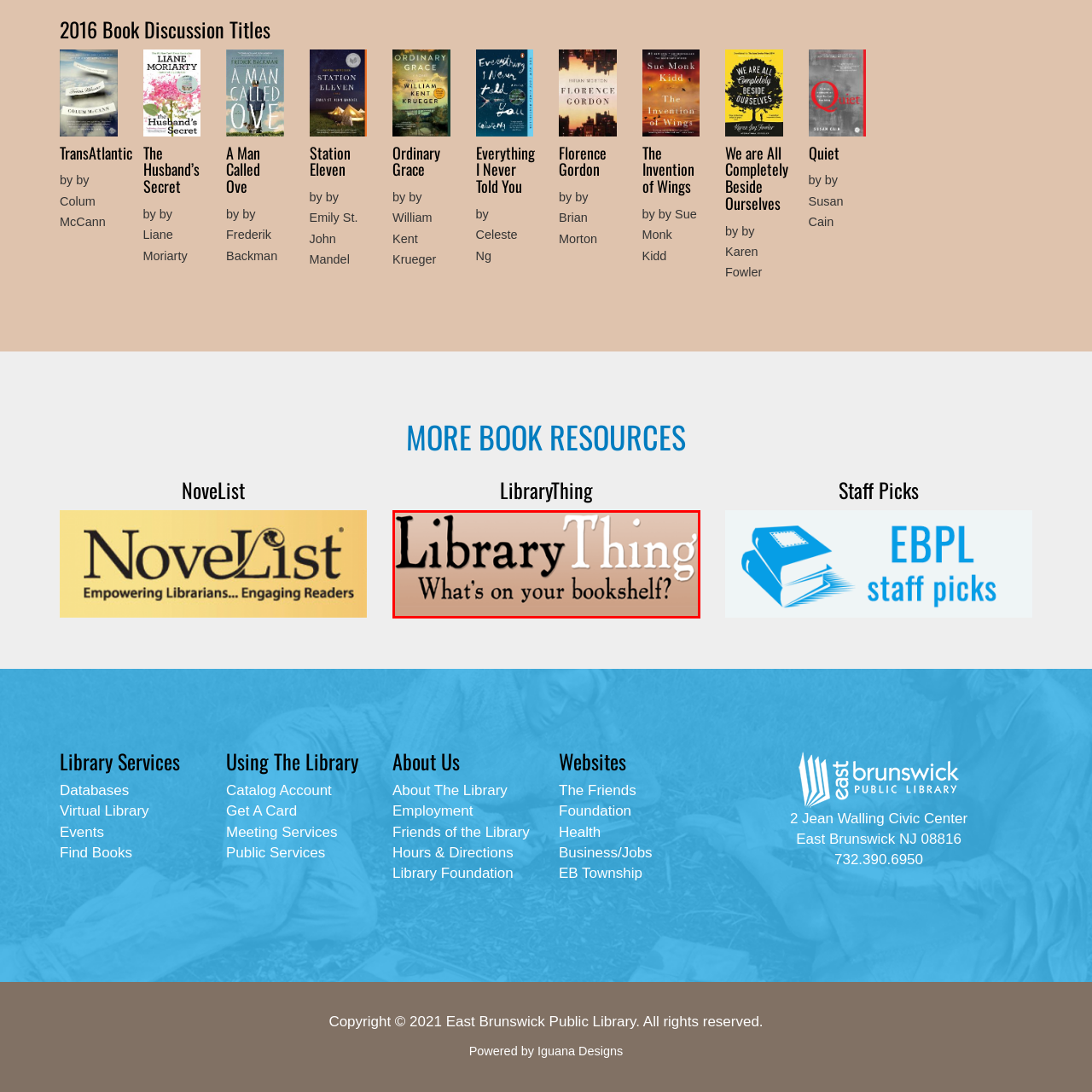What is the focus of the platform?
Analyze the image highlighted by the red bounding box and give a detailed response to the question using the information from the image.

The caption emphasizes that the platform's focus is on cataloging personal libraries and discovering what others are reading, which implies that the platform is designed for users to organize and share their book collections.